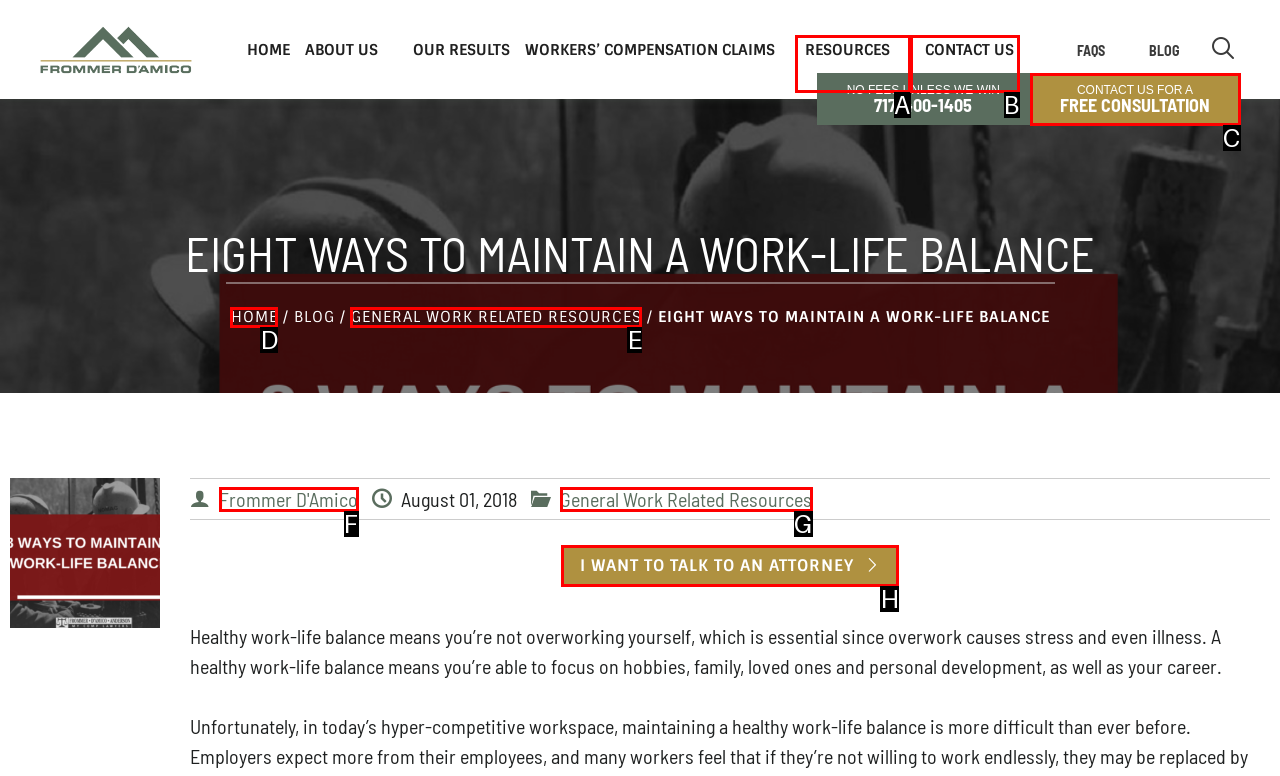From the provided options, which letter corresponds to the element described as: CONTACT US FOR AFREE CONSULTATION
Answer with the letter only.

C